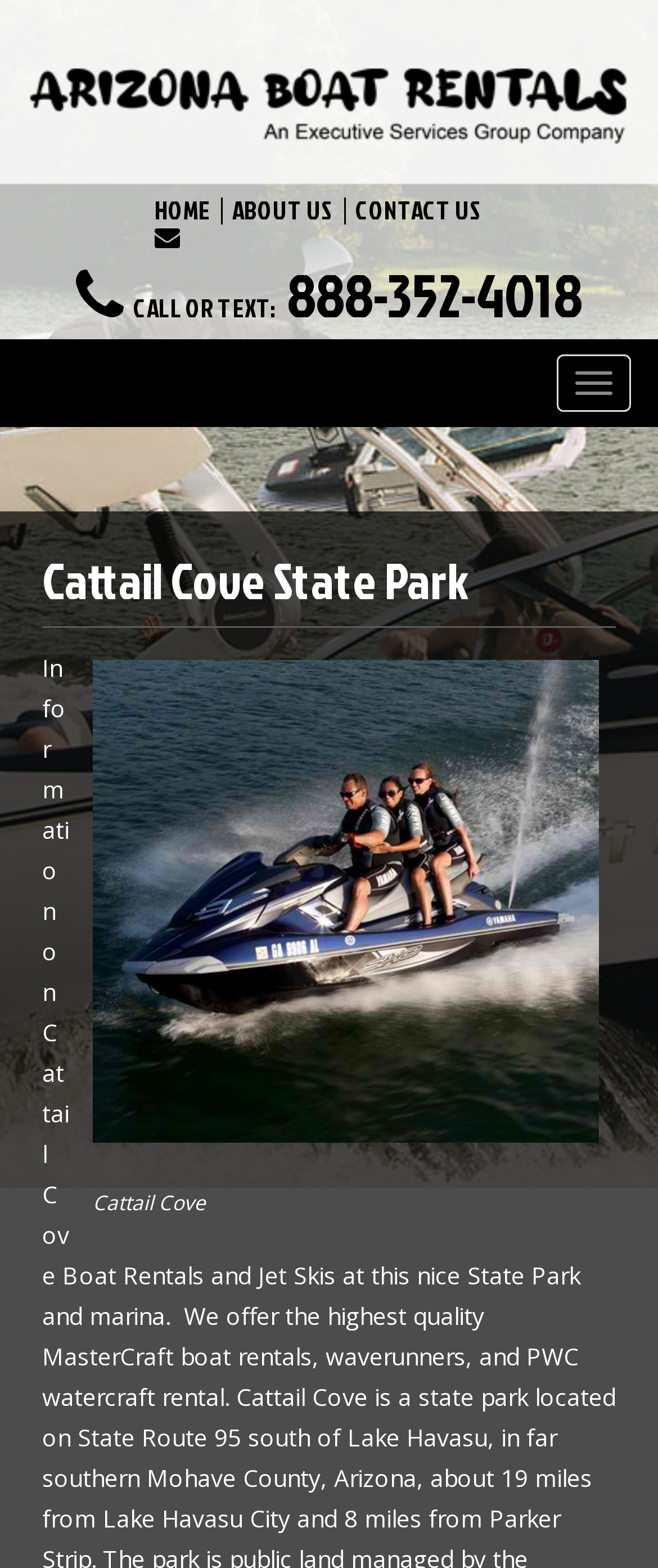Respond to the question with just a single word or phrase: 
Is there an image on the webpage?

Yes